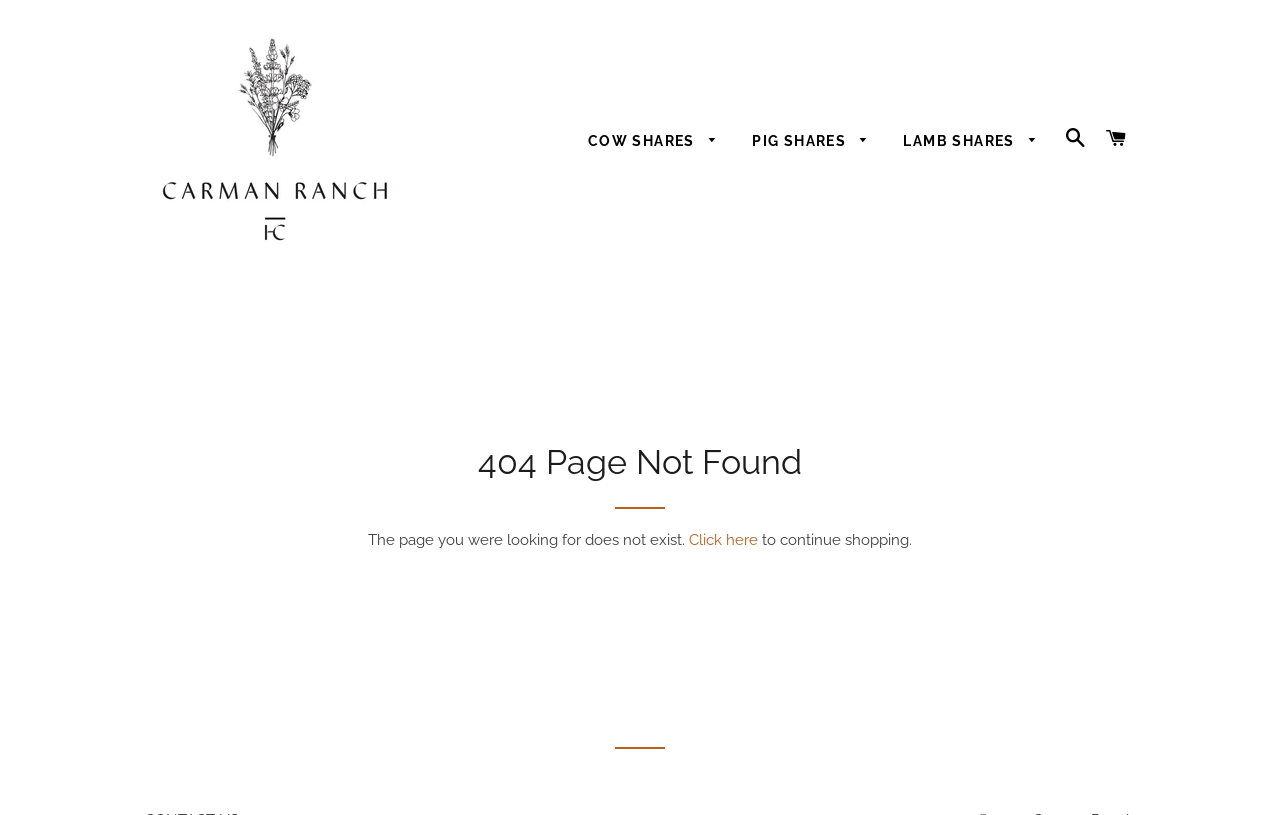Determine the bounding box coordinates of the area to click in order to meet this instruction: "Click on Carman Ranch".

[0.113, 0.018, 0.316, 0.324]